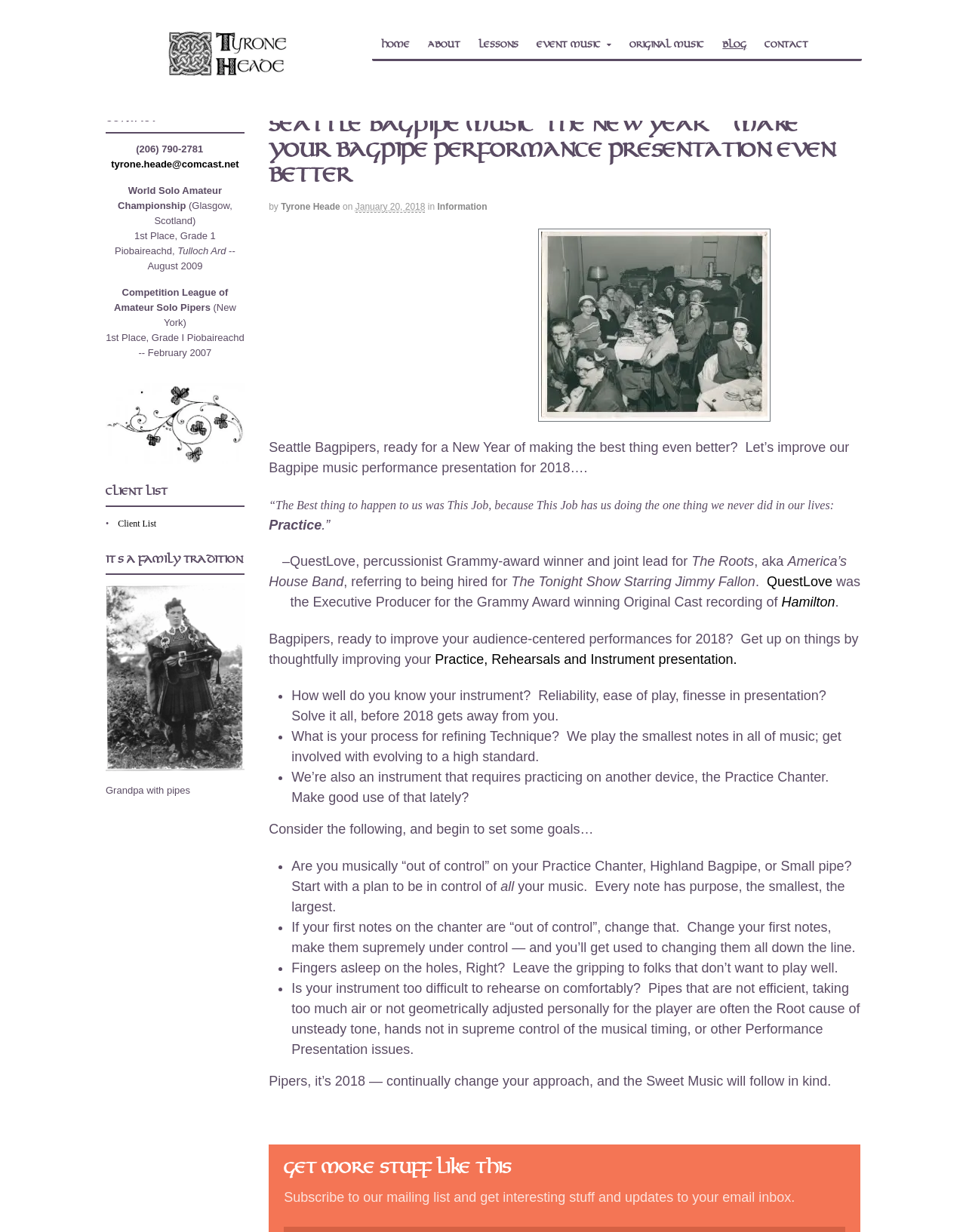Using the information in the image, give a detailed answer to the following question: What is the name of the instrument mentioned in the webpage?

The name of the instrument can be found in multiple places in the webpage, including the heading element with the text 'Seattle Bagpipe Music, the new year — Make your Bagpipe Performance Presentation even Better!'.